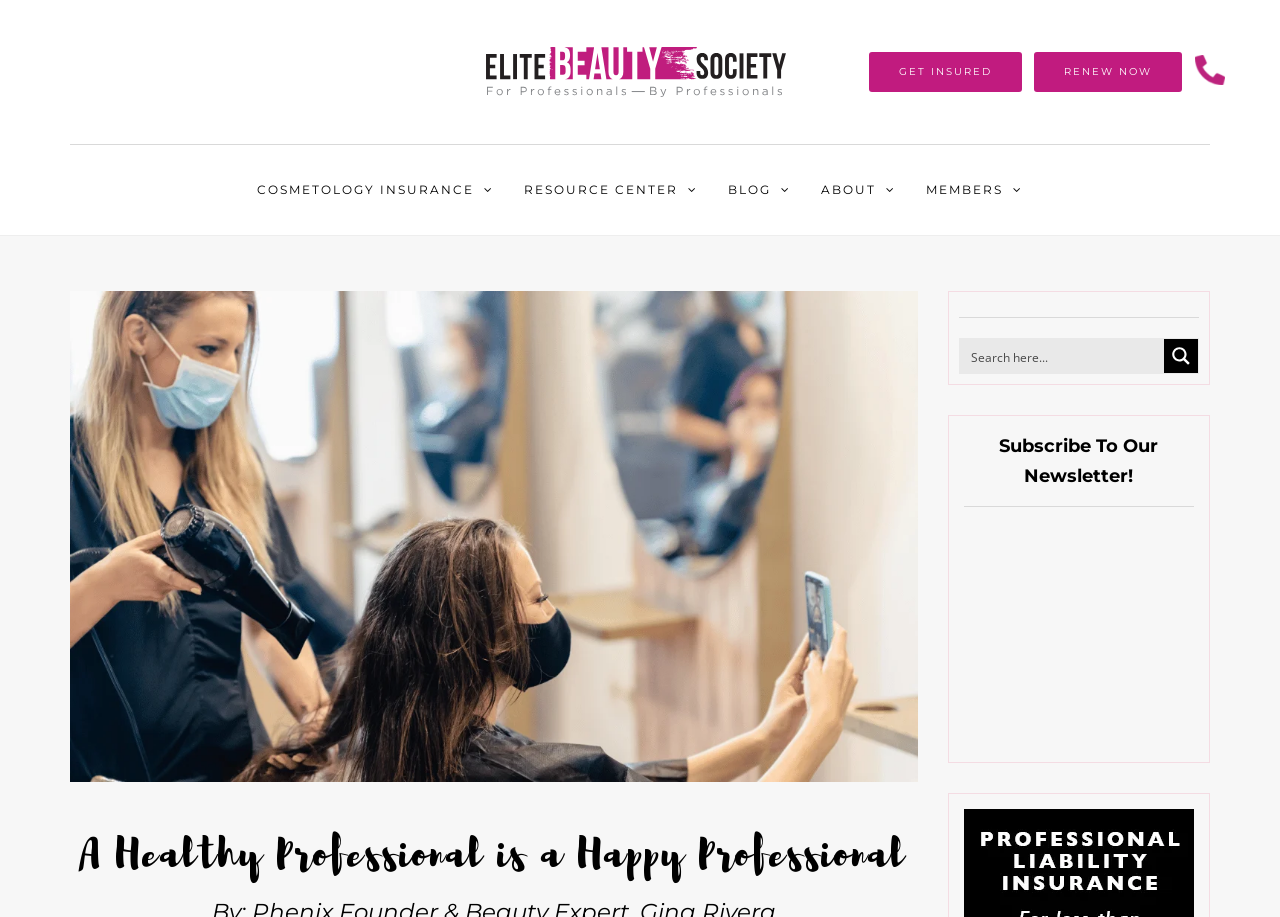Explain in detail what is displayed on the webpage.

The webpage appears to be a professional resource website, with a focus on cosmetology and beauty professionals. At the top, there is a navigation menu with five links: "COSMETOLOGY INSURANCE", "RESOURCE CENTER", "BLOG", "ABOUT", and "MEMBERS". Each link has a small icon next to it.

Below the navigation menu, there is a prominent heading that reads "A Healthy Professional is a Happy Professional", which suggests that the webpage is focused on providing tips and resources for beauty professionals to maintain their health and well-being.

On the left side of the page, there is a table with three links: "Beauty Insurance | Insurance & Resources for Cosmetologists & Estheticians", "GET INSURED", and "RENEW NOW". Each link has an accompanying image. There is also a small block of whitespace between the links.

On the right side of the page, there is a search form with a search input box and a search magnifier button. Above the search form, there is a heading that reads "Subscribe To Our Newsletter!".

The webpage also features an article or blog post with expert tips from Gina Rivera on how stylists can stay healthy during a pandemic. The content of the article is not explicitly stated, but it appears to be a informative piece with a focus on health and wellness.

Overall, the webpage has a clean and organized layout, with a clear focus on providing resources and information to beauty professionals.